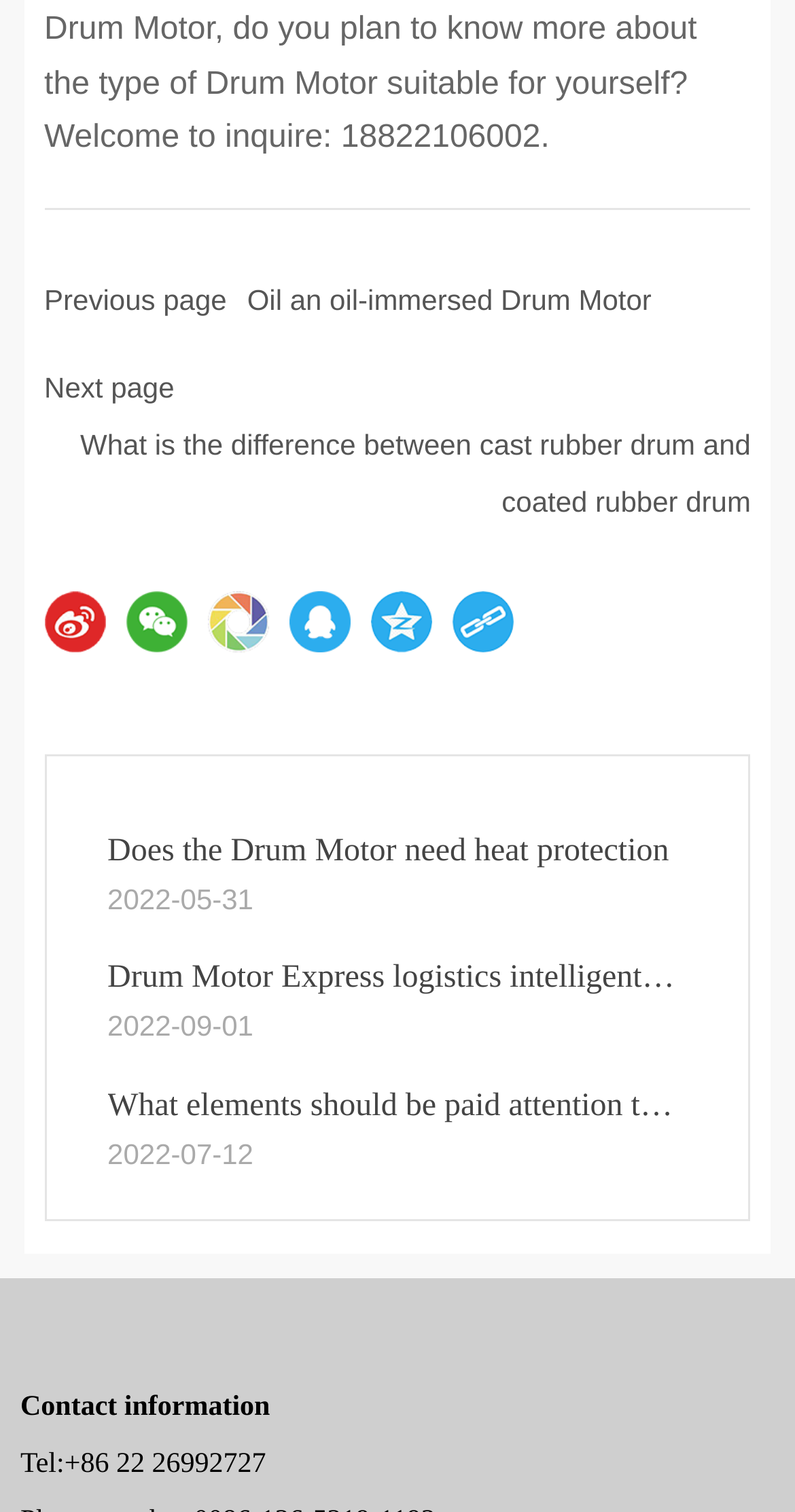What is the purpose of the 'Previous page' and 'Next page' buttons?
Refer to the image and provide a thorough answer to the question.

I observed the 'Previous page' and 'Next page' buttons at the top of the page, which are likely used for pagination. These buttons allow users to navigate through multiple pages of content.